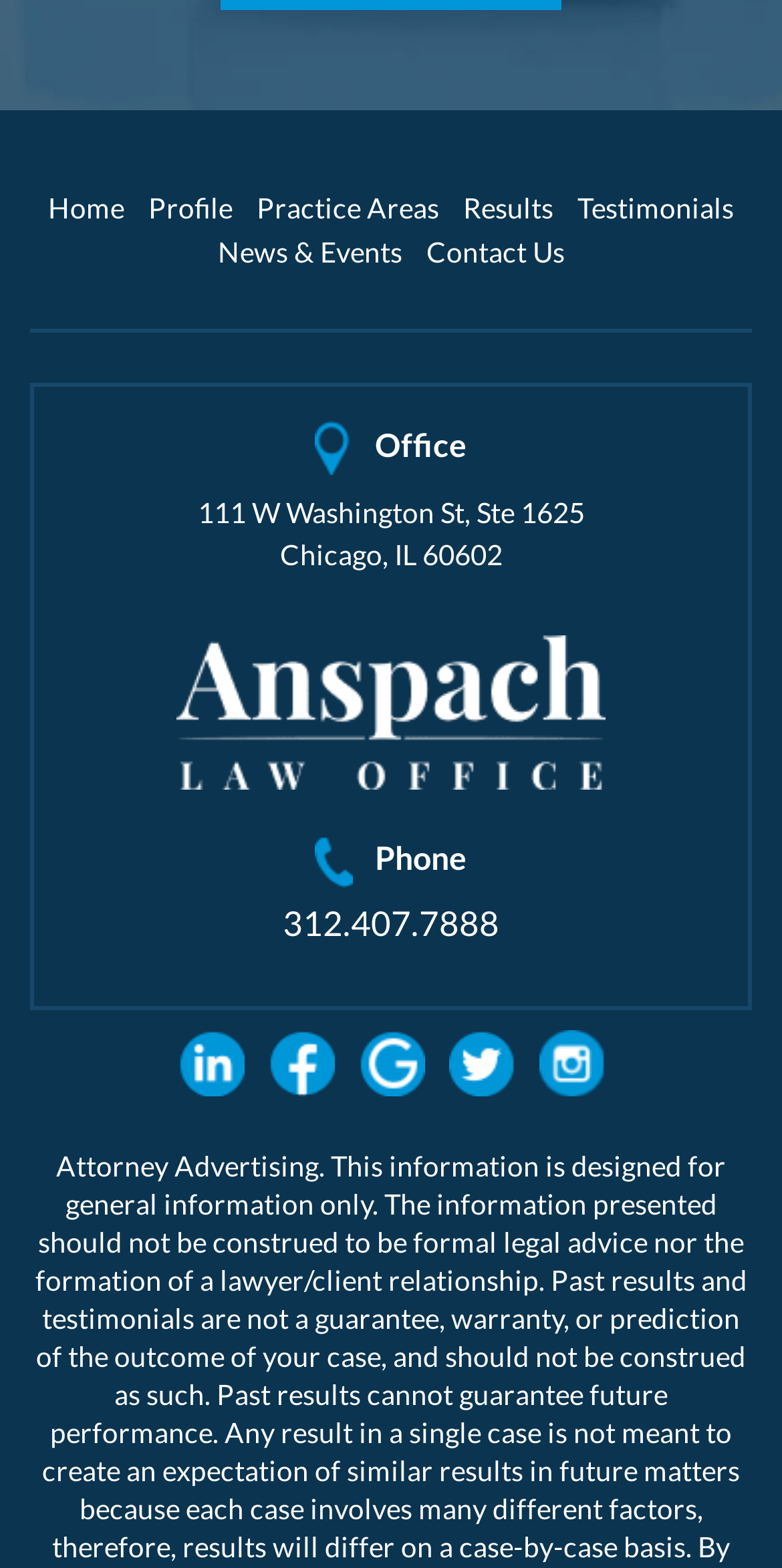Respond to the question below with a single word or phrase:
What is the address of the office?

111 W Washington St, Ste 1625 Chicago, IL 60602